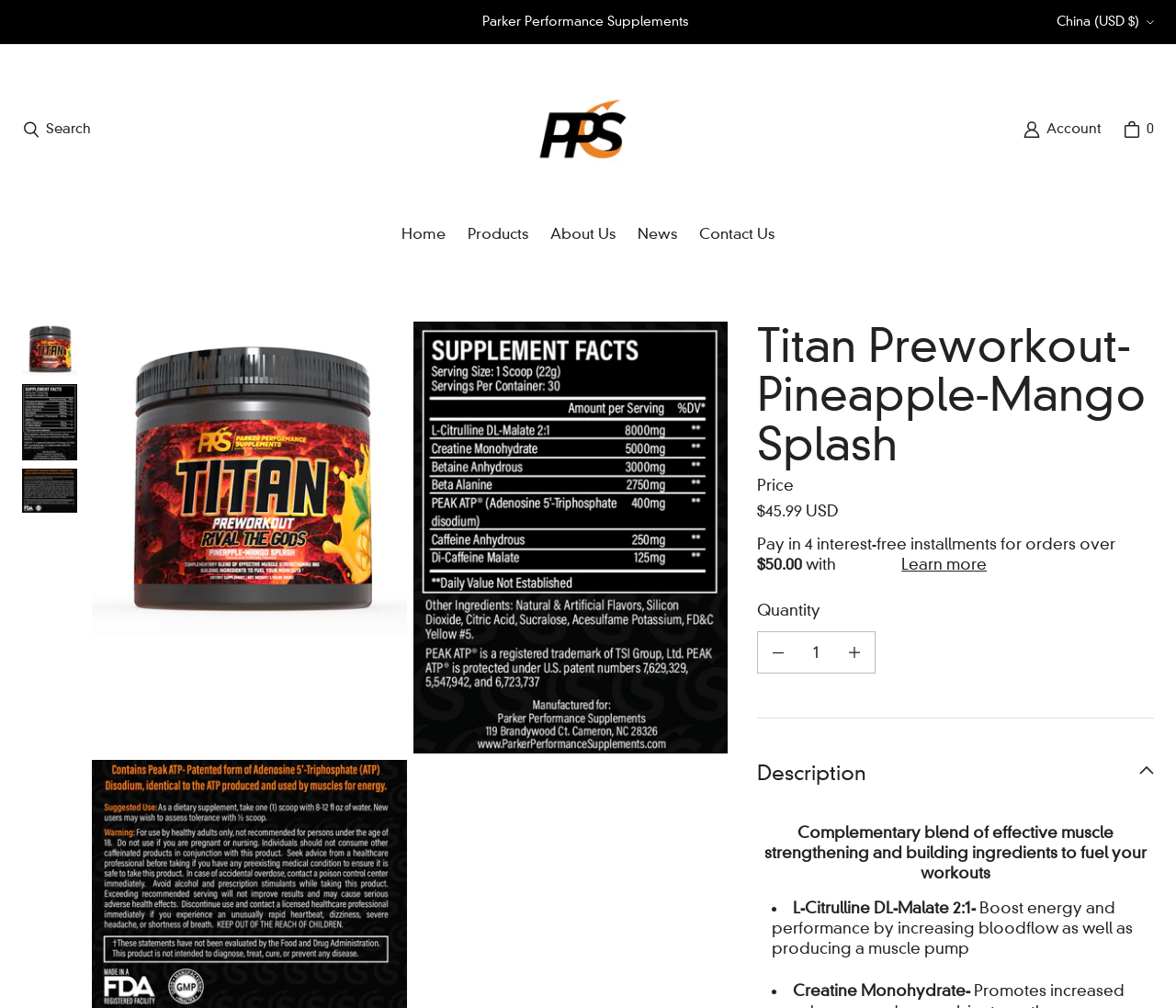What is the primary heading on this webpage?

Titan Preworkout- Pineapple-Mango Splash